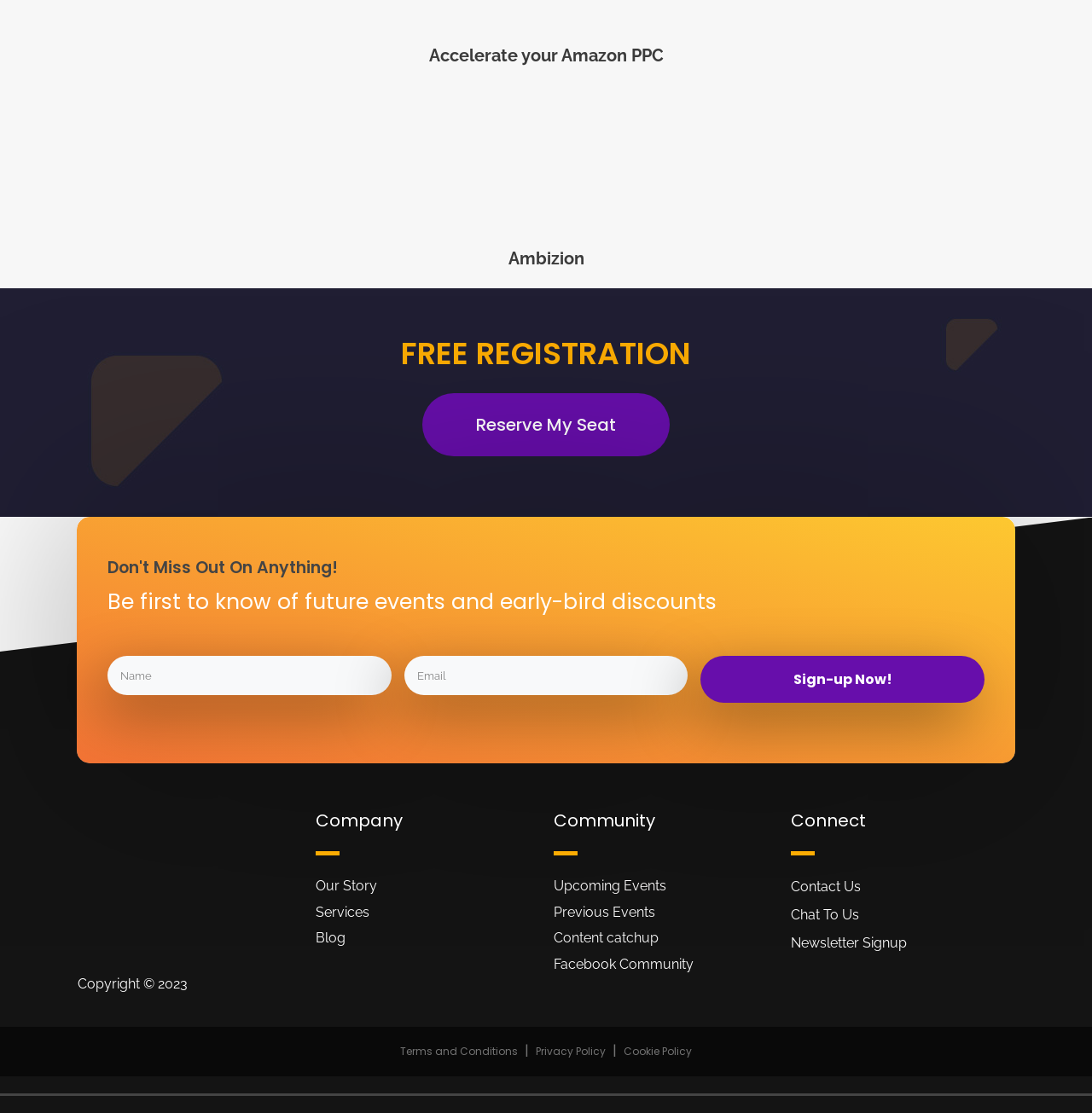Please answer the following question using a single word or phrase: 
What is the company name?

Ambizion